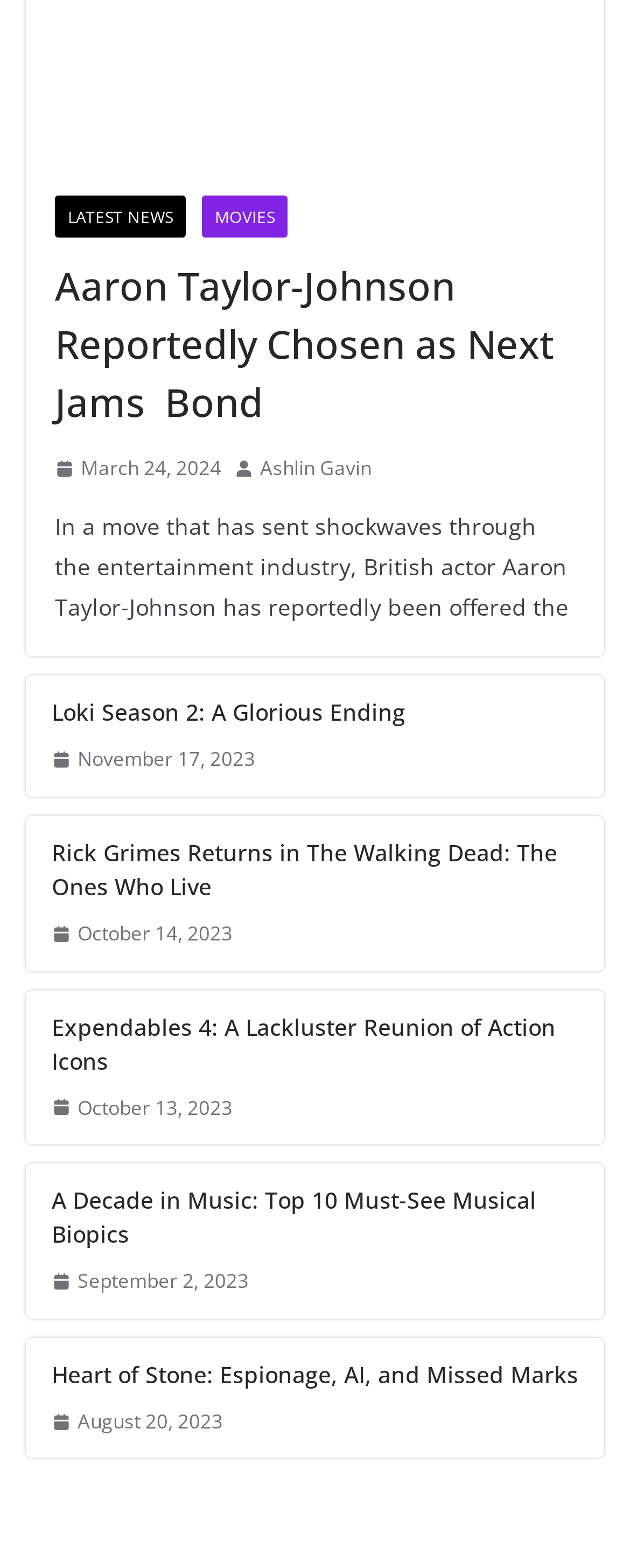Give a one-word or one-phrase response to the question: 
What is the latest news about James Bond?

Aaron Taylor-Johnson reportedly chosen